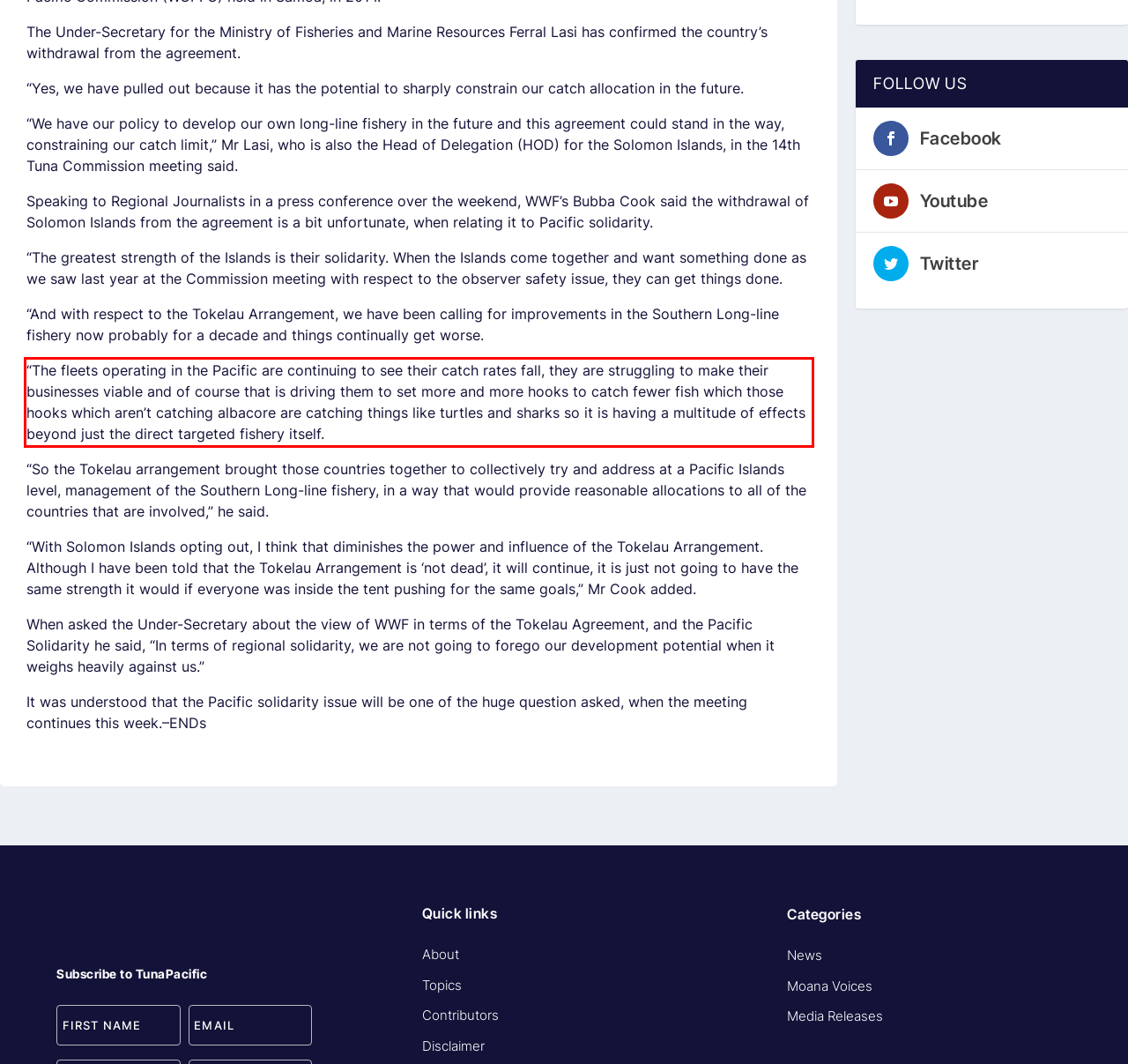Identify and extract the text within the red rectangle in the screenshot of the webpage.

“The fleets operating in the Pacific are continuing to see their catch rates fall, they are struggling to make their businesses viable and of course that is driving them to set more and more hooks to catch fewer fish which those hooks which aren’t catching albacore are catching things like turtles and sharks so it is having a multitude of effects beyond just the direct targeted fishery itself.